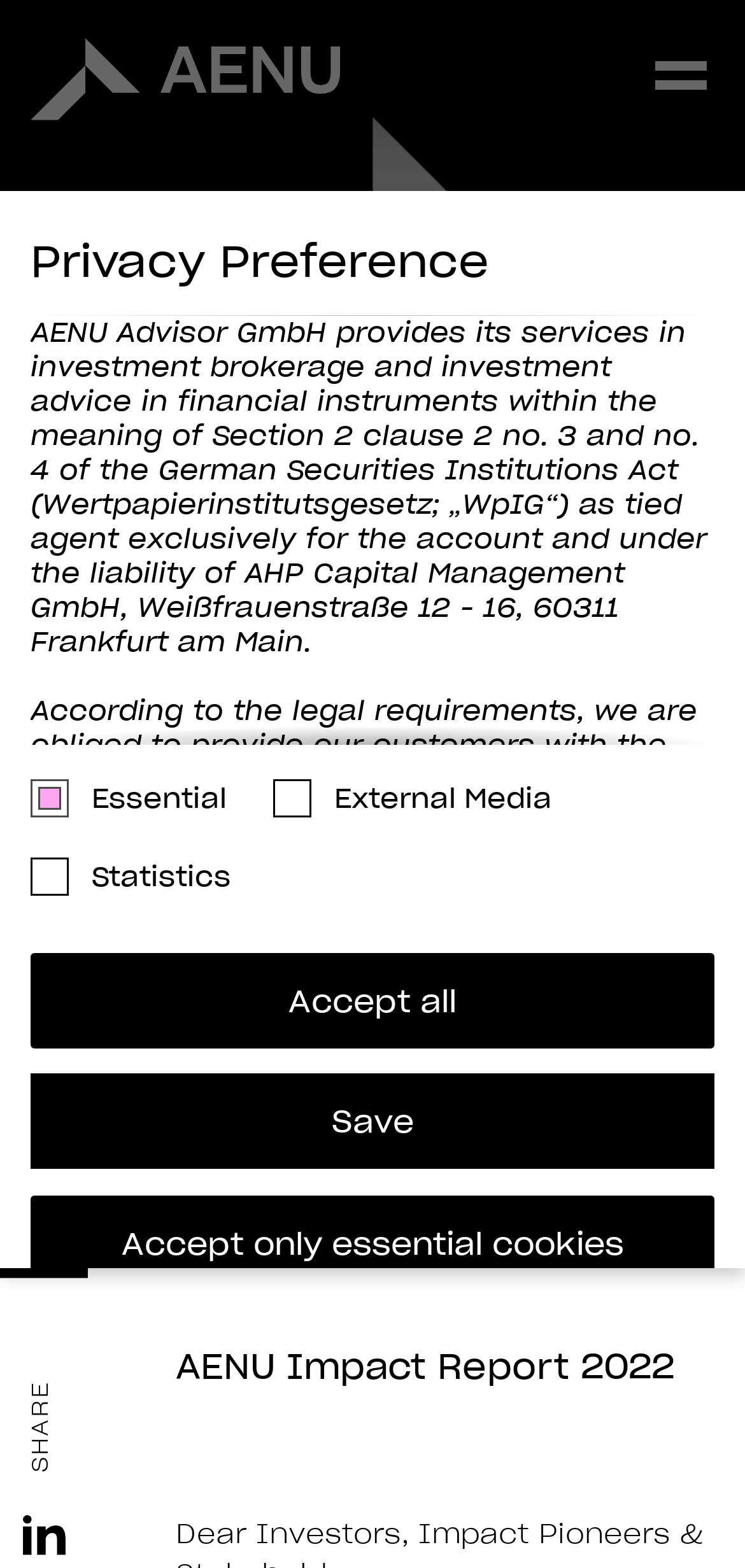Locate the coordinates of the bounding box for the clickable region that fulfills this instruction: "Read MiFID Information".

[0.236, 0.53, 0.597, 0.552]